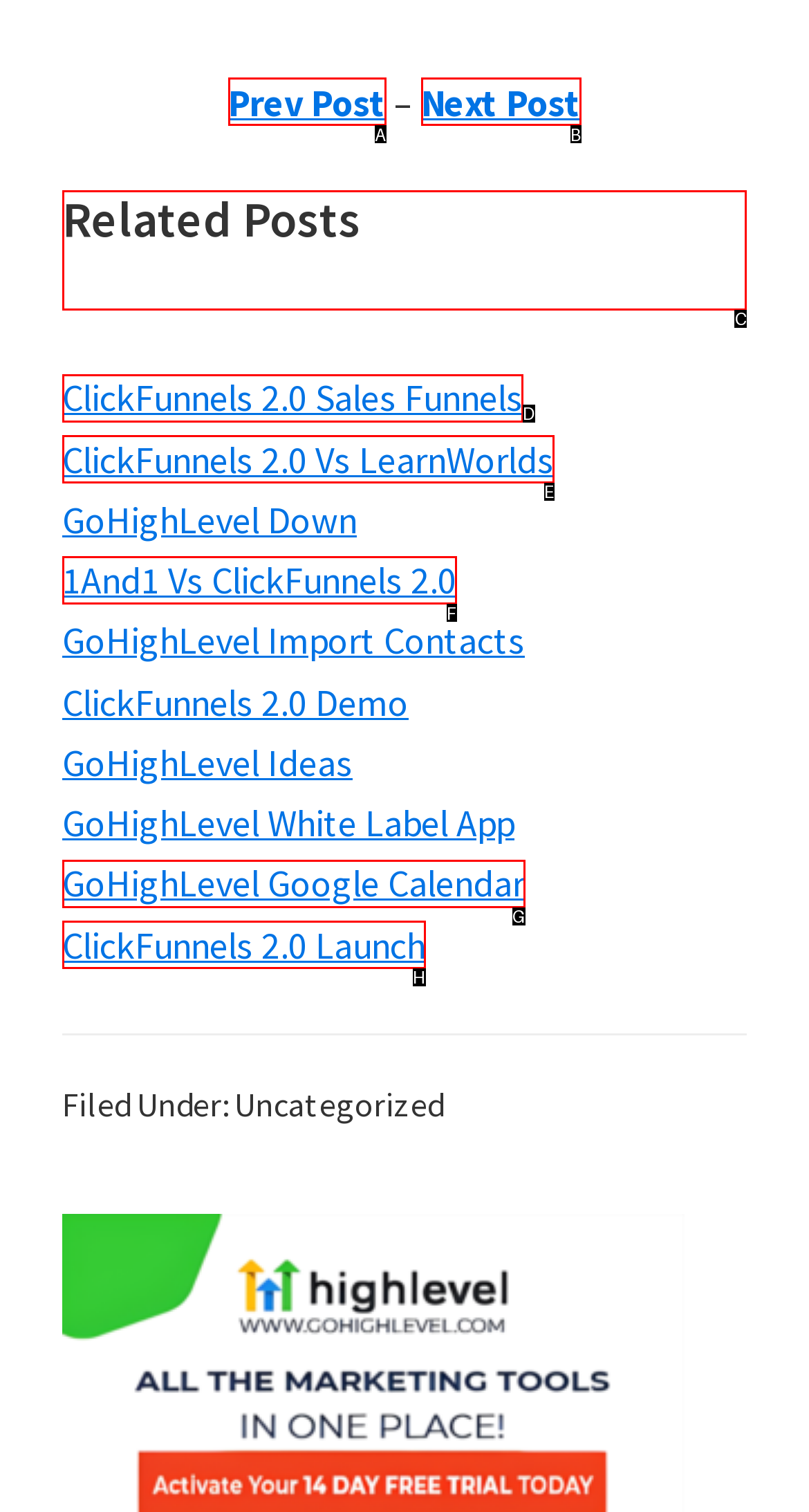Decide which letter you need to select to fulfill the task: Read 'Related Posts ClickFunnels 2.0 Vs Power Lead System'
Answer with the letter that matches the correct option directly.

C